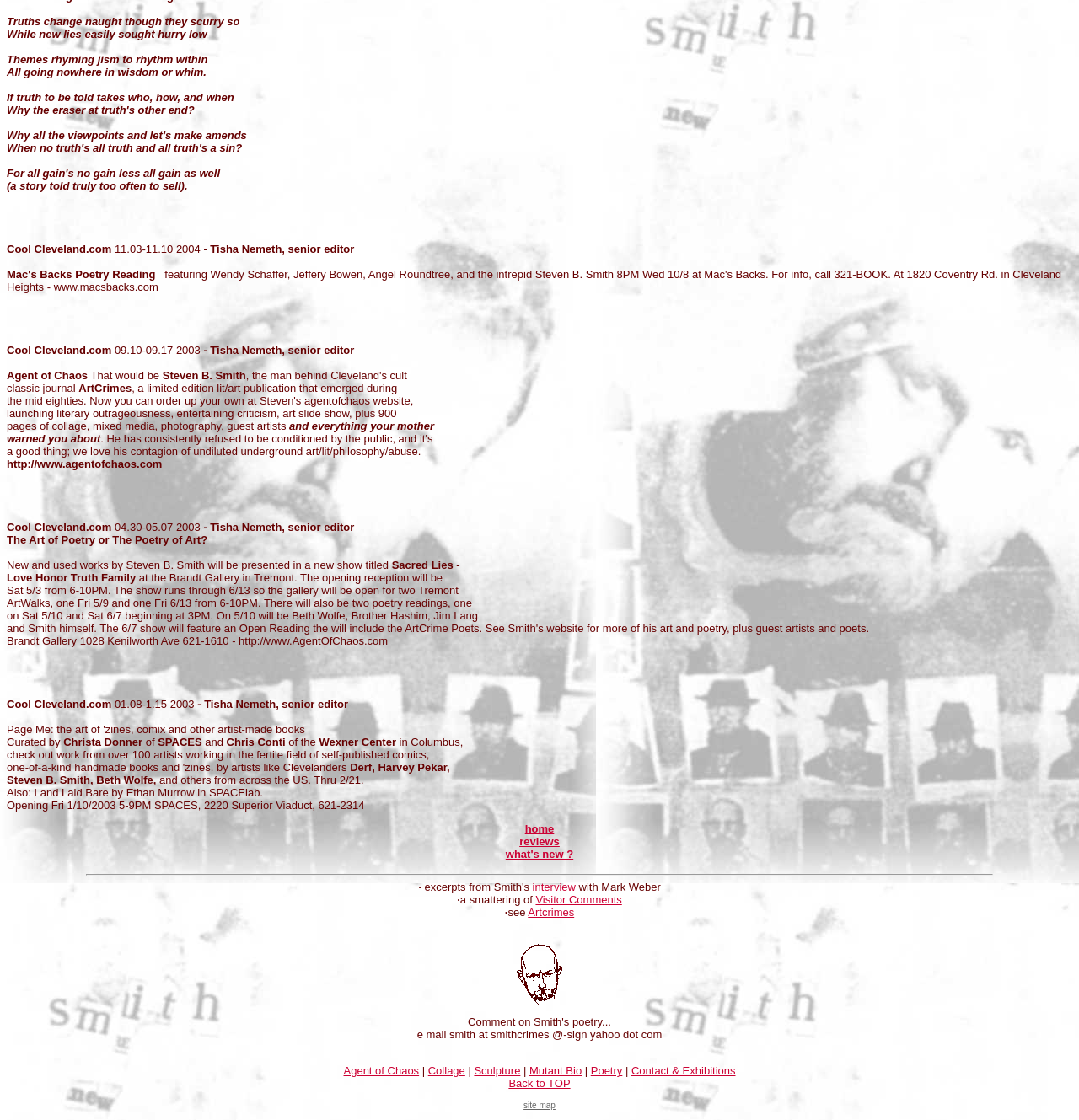Pinpoint the bounding box coordinates of the clickable element to carry out the following instruction: "email smith."

[0.386, 0.918, 0.614, 0.93]